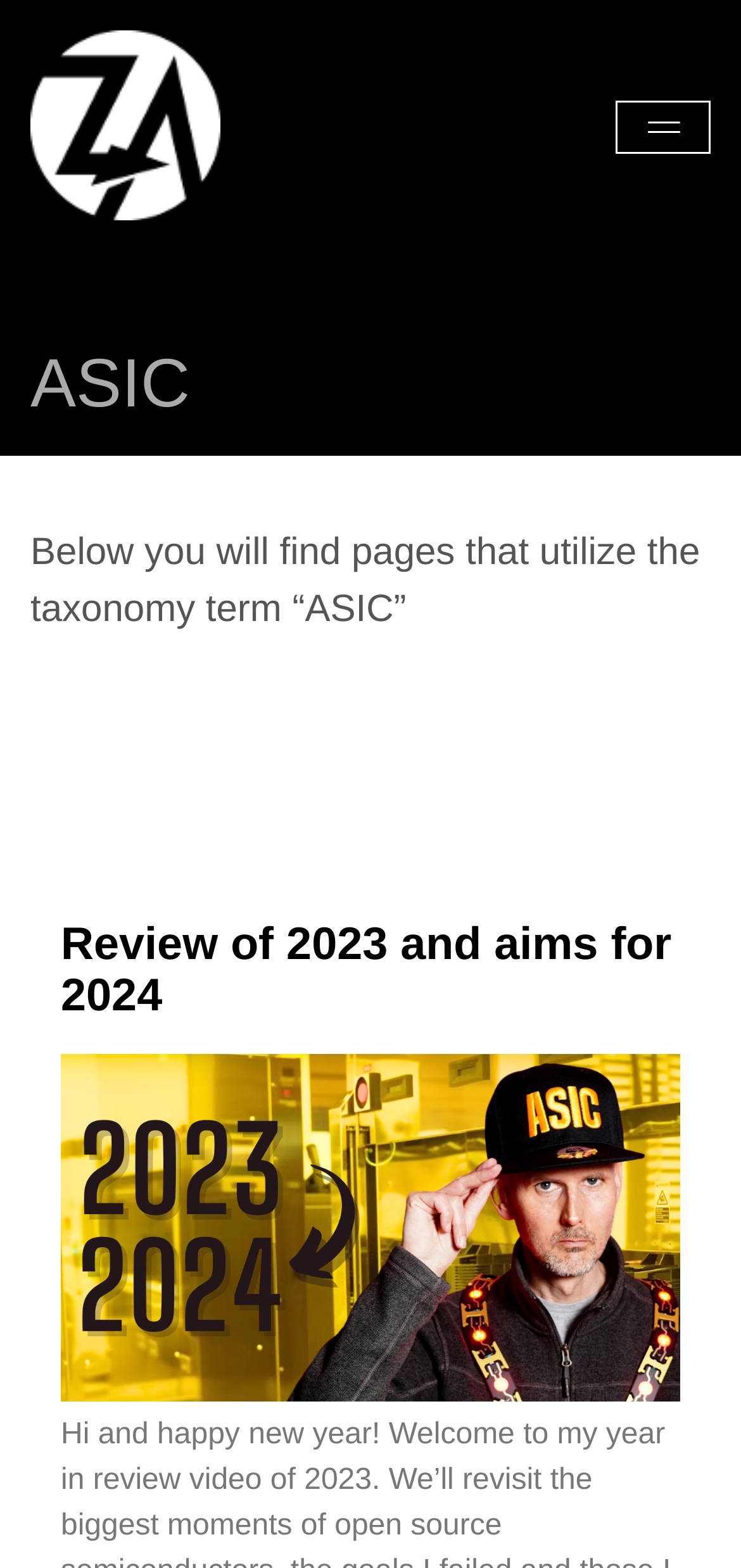Generate a comprehensive caption for the webpage you are viewing.

This webpage is about the "Zero to ASIC Course" and appears to be a blog or educational website. At the top left, there is a link and an image with the same name, "Zero to ASIC Course". 

On the top right, there are two buttons, "Global Nav Open Menu" and "Global Nav Close Menu", which are likely used to toggle a navigation menu. 

Below the top section, there is a menu with several links, including "Articles", "About Matt Venn", "Interviews", "Newsletter", "Resources", "Terminology", "Videos", and "Buy a ticket". These links are aligned vertically and take up a significant portion of the left side of the page.

The main content of the page is divided into two sections. The first section has a heading "ASIC" and contains an article with a brief description, "Below you will find pages that utilize the taxonomy term “ASIC”". 

The second section has a heading "Review of 2023 and aims for 2024" and contains a link with the same name. Below this link, there is an image that takes up a significant portion of the page.